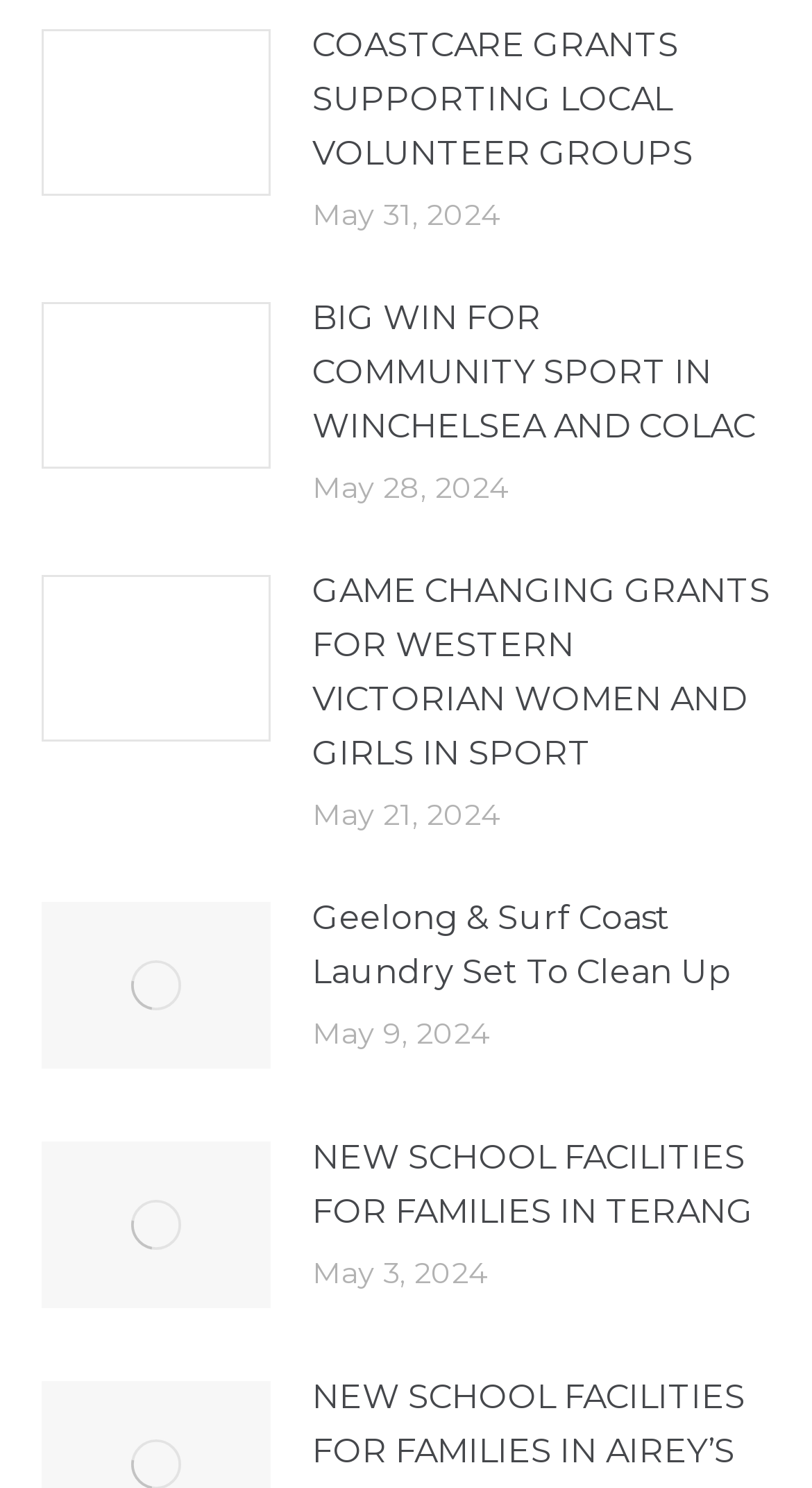Can you find the bounding box coordinates for the element to click on to achieve the instruction: "Read article about BIG WIN FOR COMMUNITY SPORT"?

[0.385, 0.196, 0.949, 0.305]